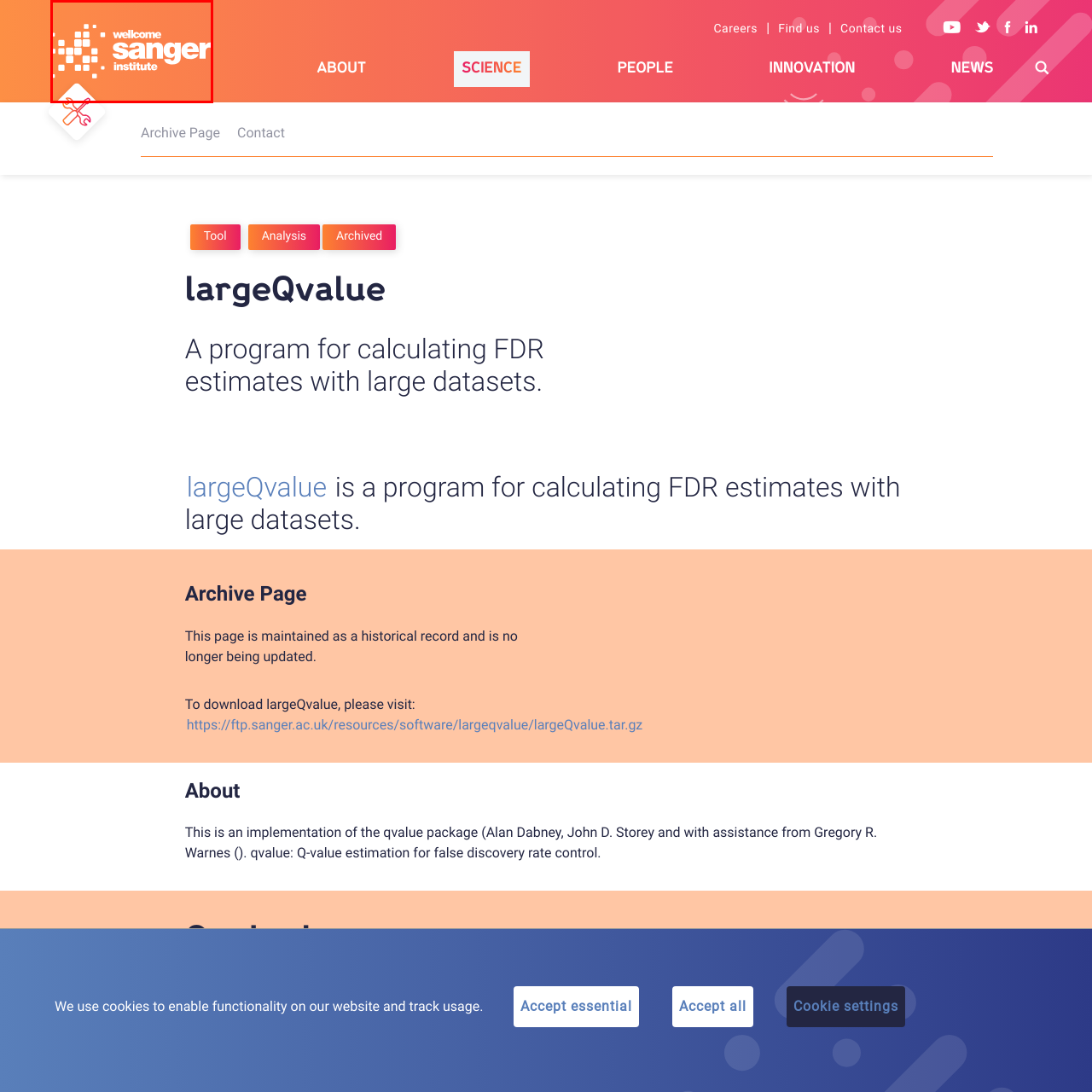Generate a detailed caption for the content inside the red bounding box.

The image features the logo of the Wellcome Sanger Institute, prominently displayed against a vibrant orange background. The logo consists of the words "wellcome sanger" in a bold, contemporary font, with "sanger" emphasized in larger text. To the left of the text, there is a pixelated graphic design, adding a modern touch to the branding. This logo represents a leading genomics research institute known for its contributions to scientific research and advancements in genetics.